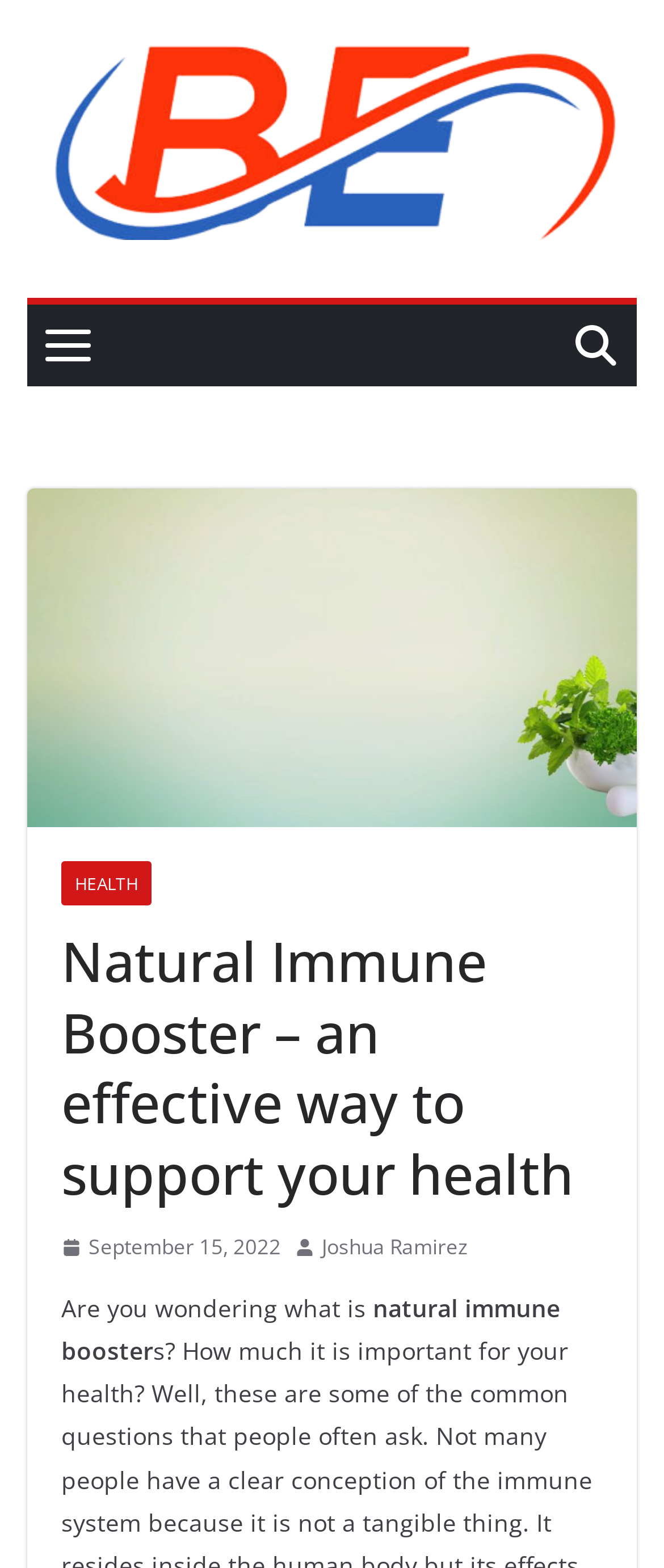Ascertain the bounding box coordinates for the UI element detailed here: "September 15, 2022". The coordinates should be provided as [left, top, right, bottom] with each value being a float between 0 and 1.

[0.092, 0.784, 0.38, 0.807]